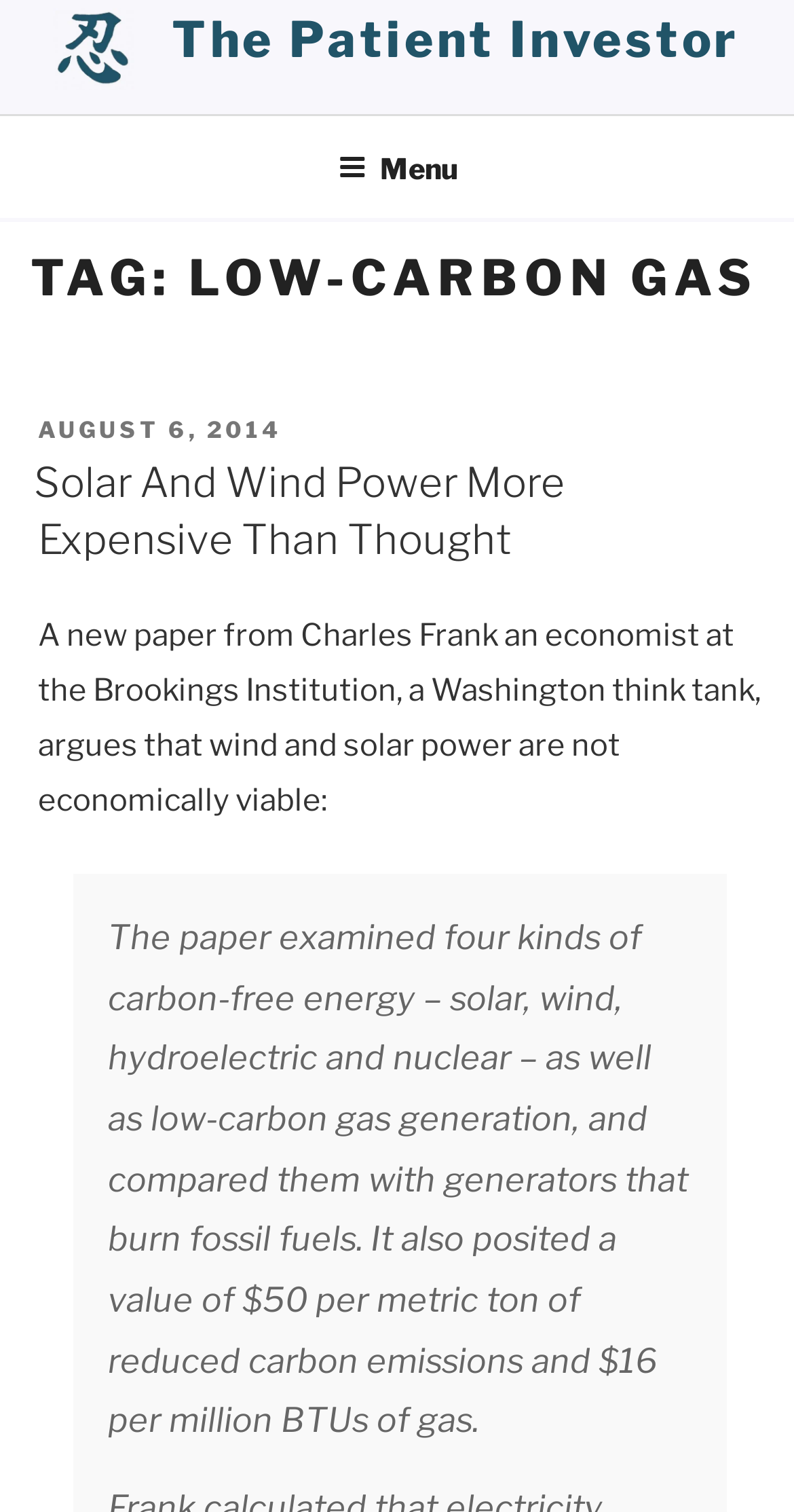Determine the main headline of the webpage and provide its text.

TAG: LOW-CARBON GAS